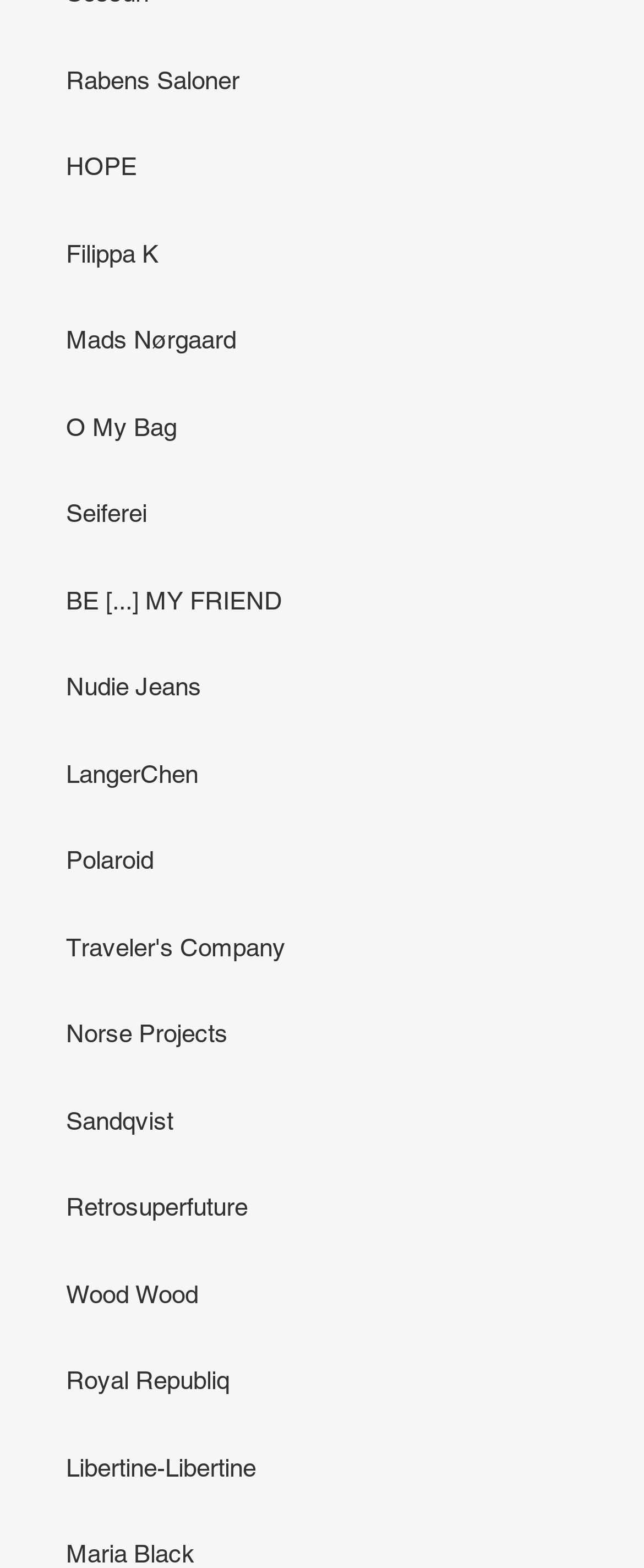Answer in one word or a short phrase: 
What is the brand located above 'O My Bag'?

Mads Nørgaard